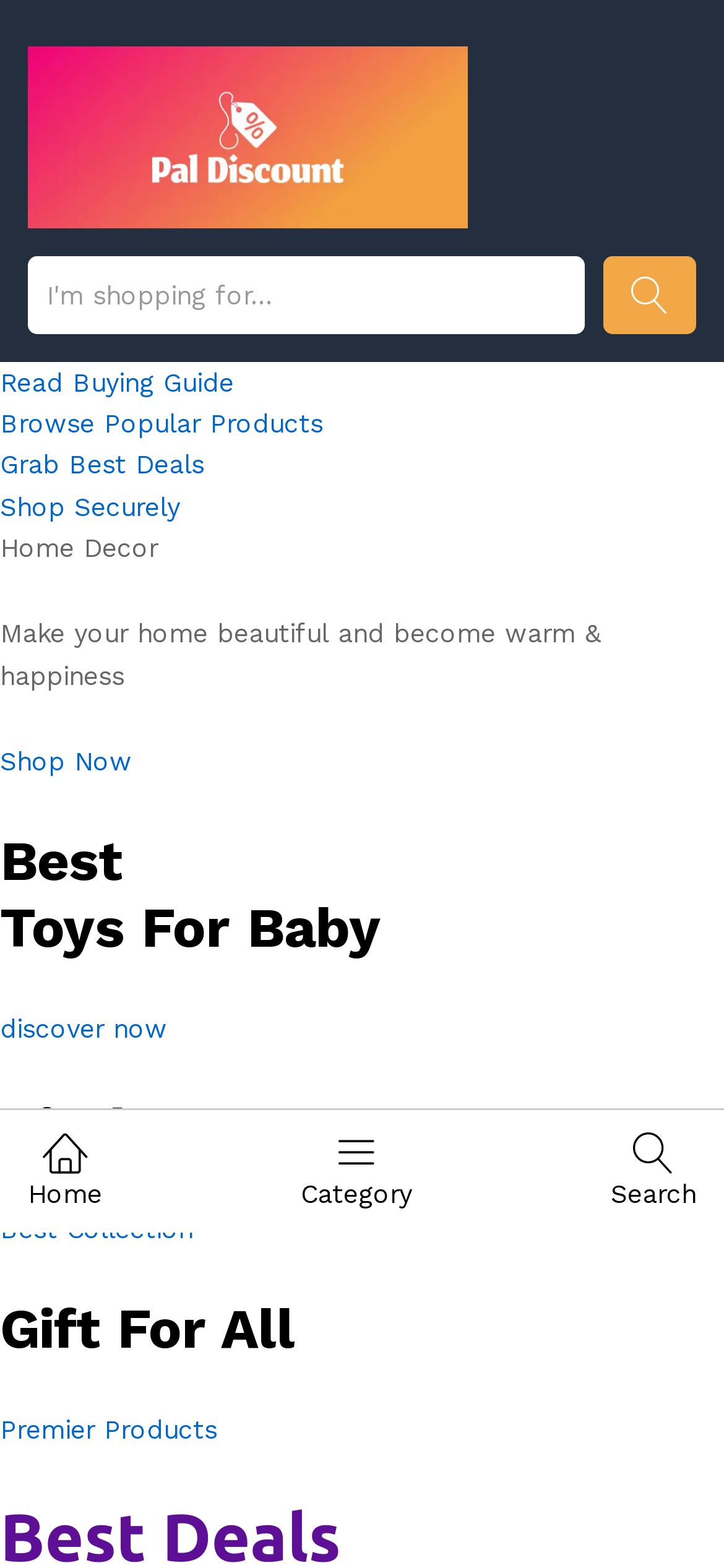How many categories are listed on the homepage?
Look at the image and answer the question with a single word or phrase.

At least 4